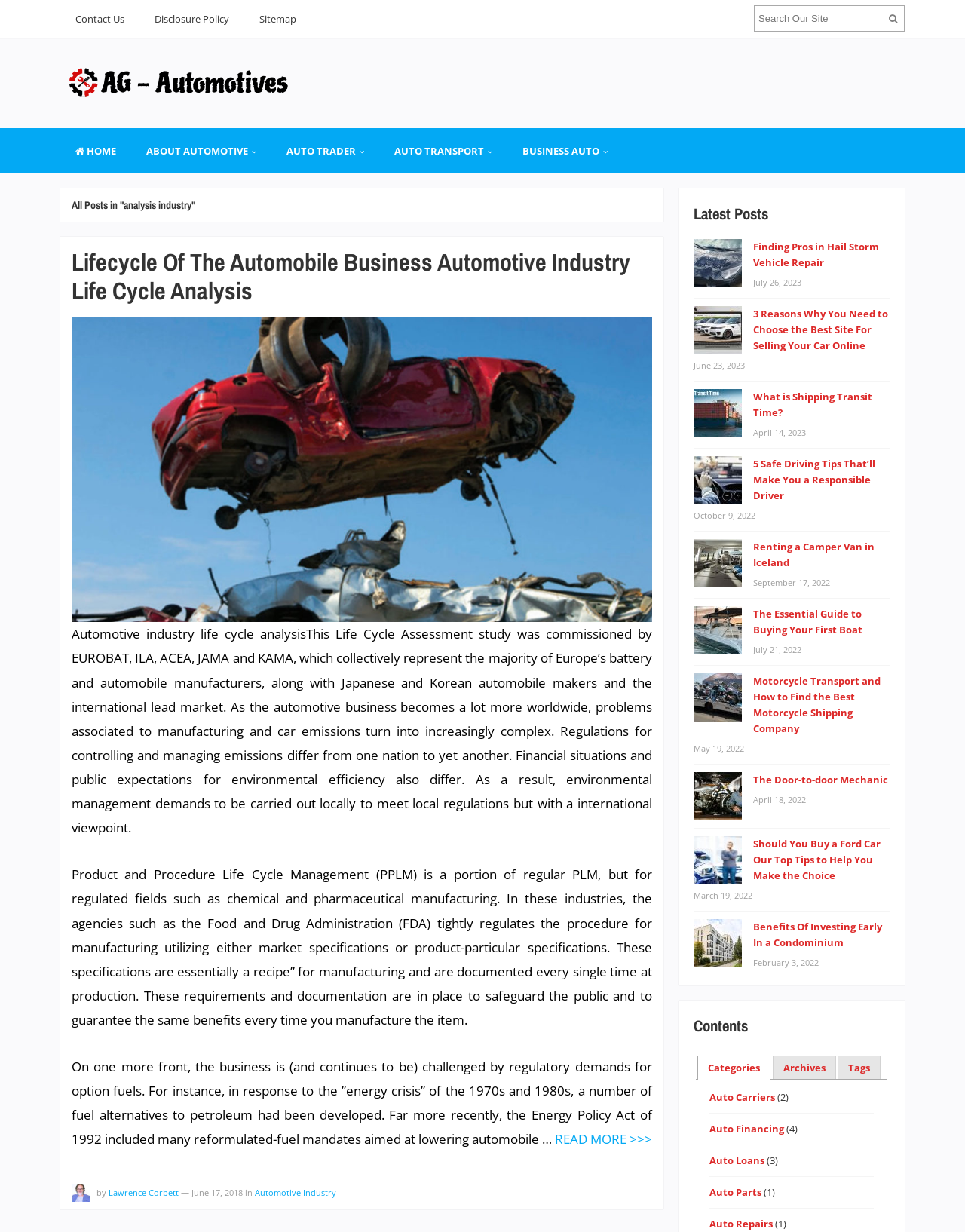Please determine the bounding box coordinates of the section I need to click to accomplish this instruction: "View the latest post Finding Pros in Hail Storm Vehicle Repair".

[0.78, 0.195, 0.911, 0.219]